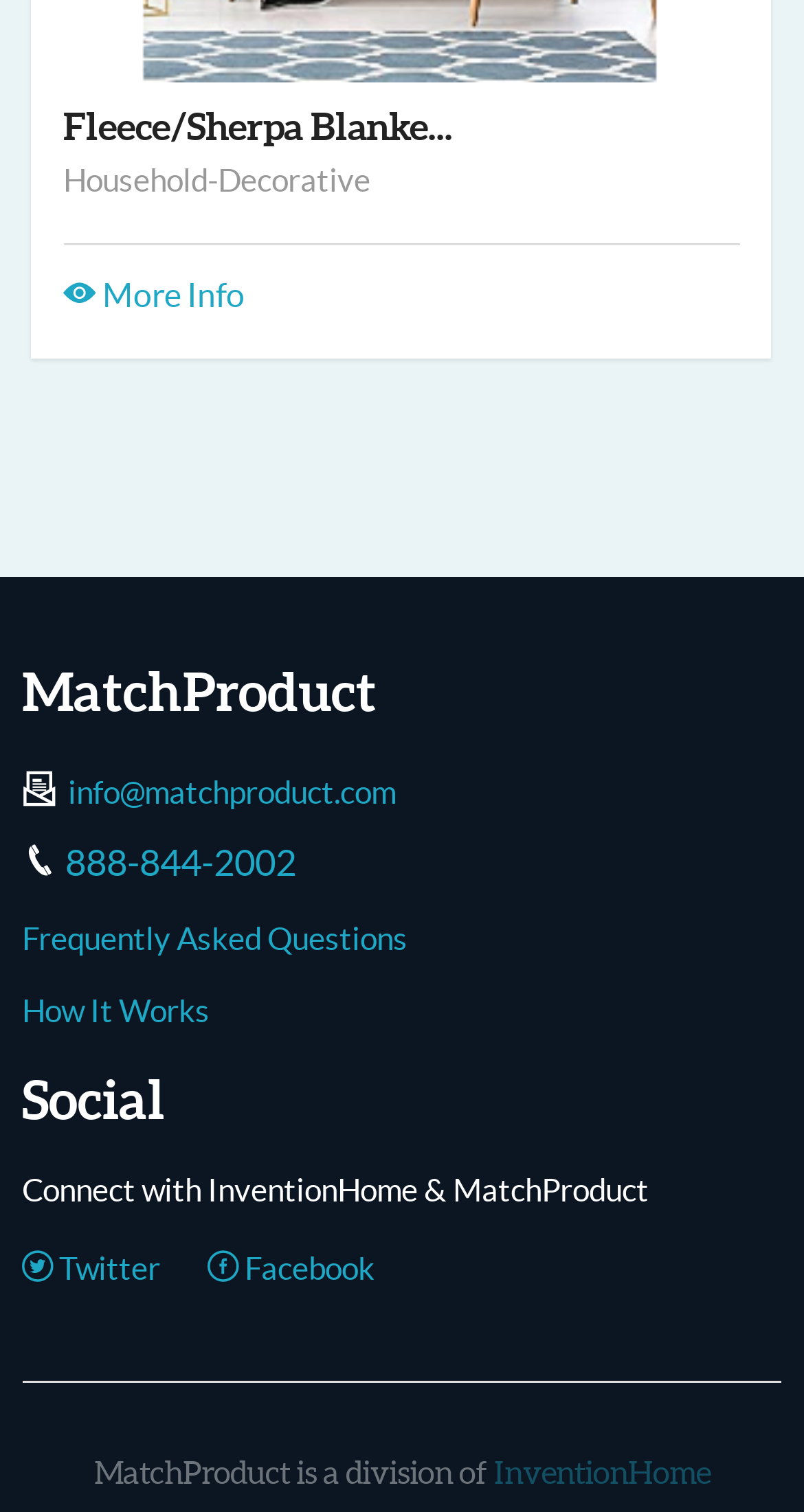Please specify the bounding box coordinates of the region to click in order to perform the following instruction: "Visit the 'Frequently Asked Questions' page".

[0.027, 0.609, 0.507, 0.632]